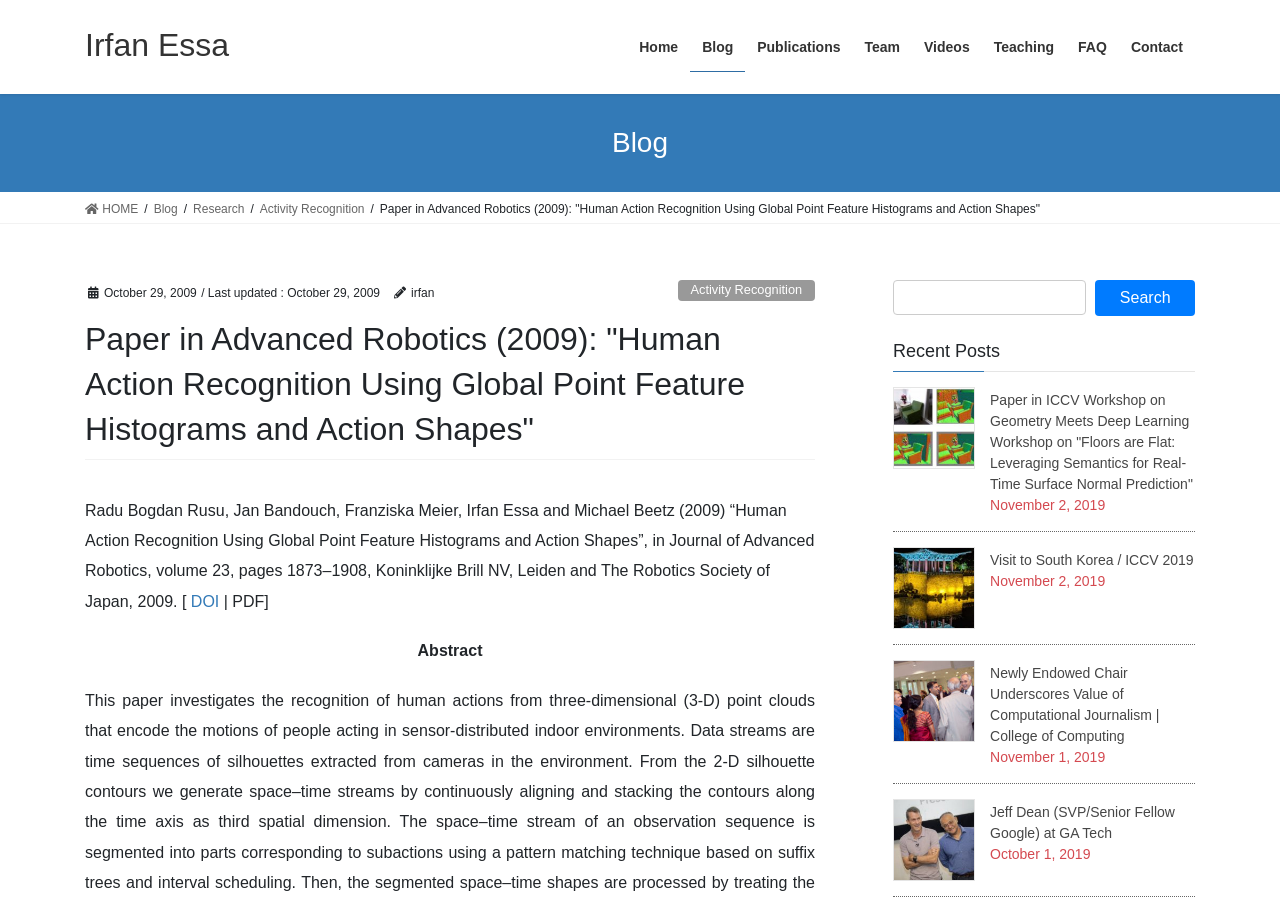Please specify the coordinates of the bounding box for the element that should be clicked to carry out this instruction: "View the 'Paper in Advanced Robotics (2009)' publication". The coordinates must be four float numbers between 0 and 1, formatted as [left, top, right, bottom].

[0.297, 0.225, 0.813, 0.241]